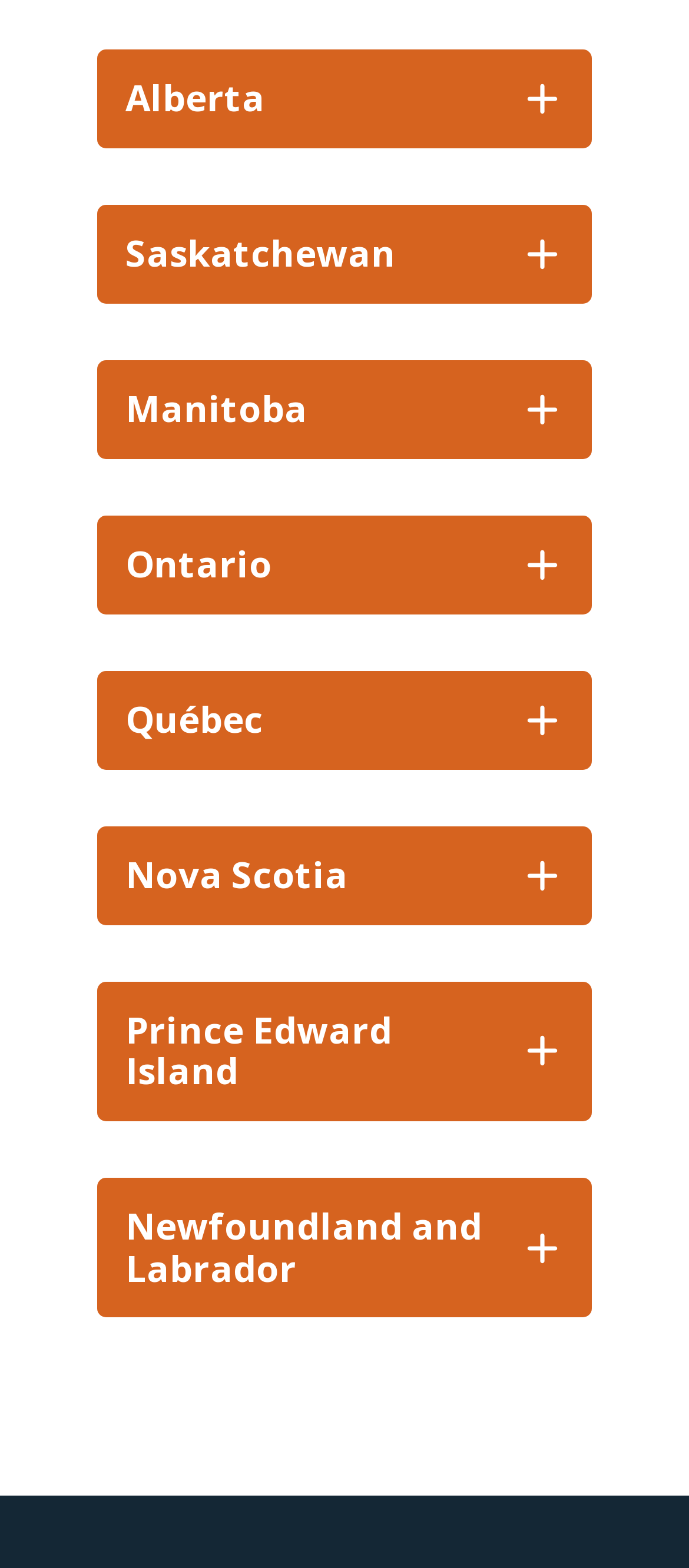Give a one-word or one-phrase response to the question:
What are the provinces listed on the webpage?

Canadian provinces